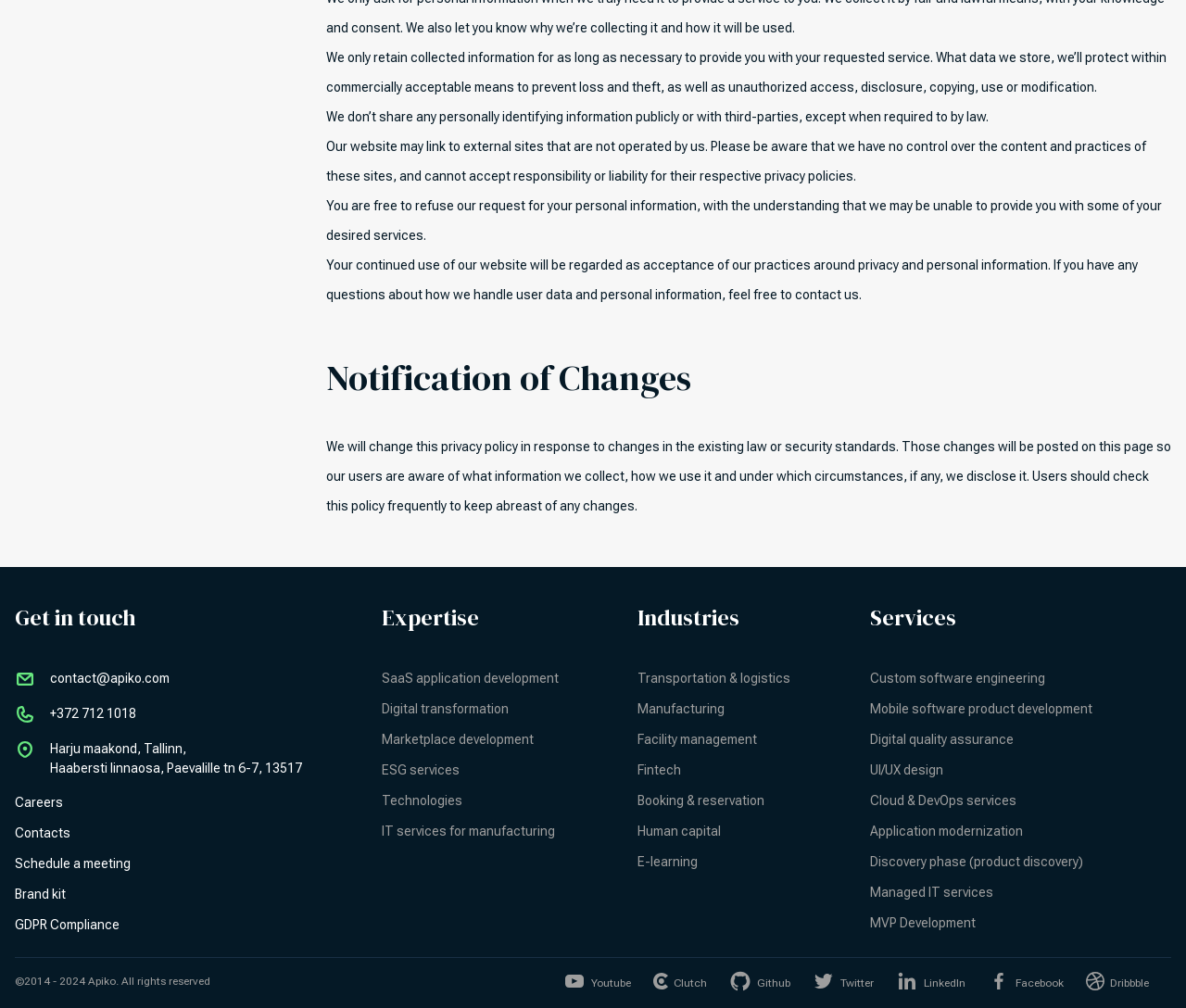What is the purpose of this webpage?
Please provide a comprehensive and detailed answer to the question.

Based on the content of the webpage, it appears to be a company website that provides information about its services, expertise, and industries it operates in. The webpage also has a section on privacy policy and contact information, suggesting that it is a platform for users to learn more about the company and its offerings.